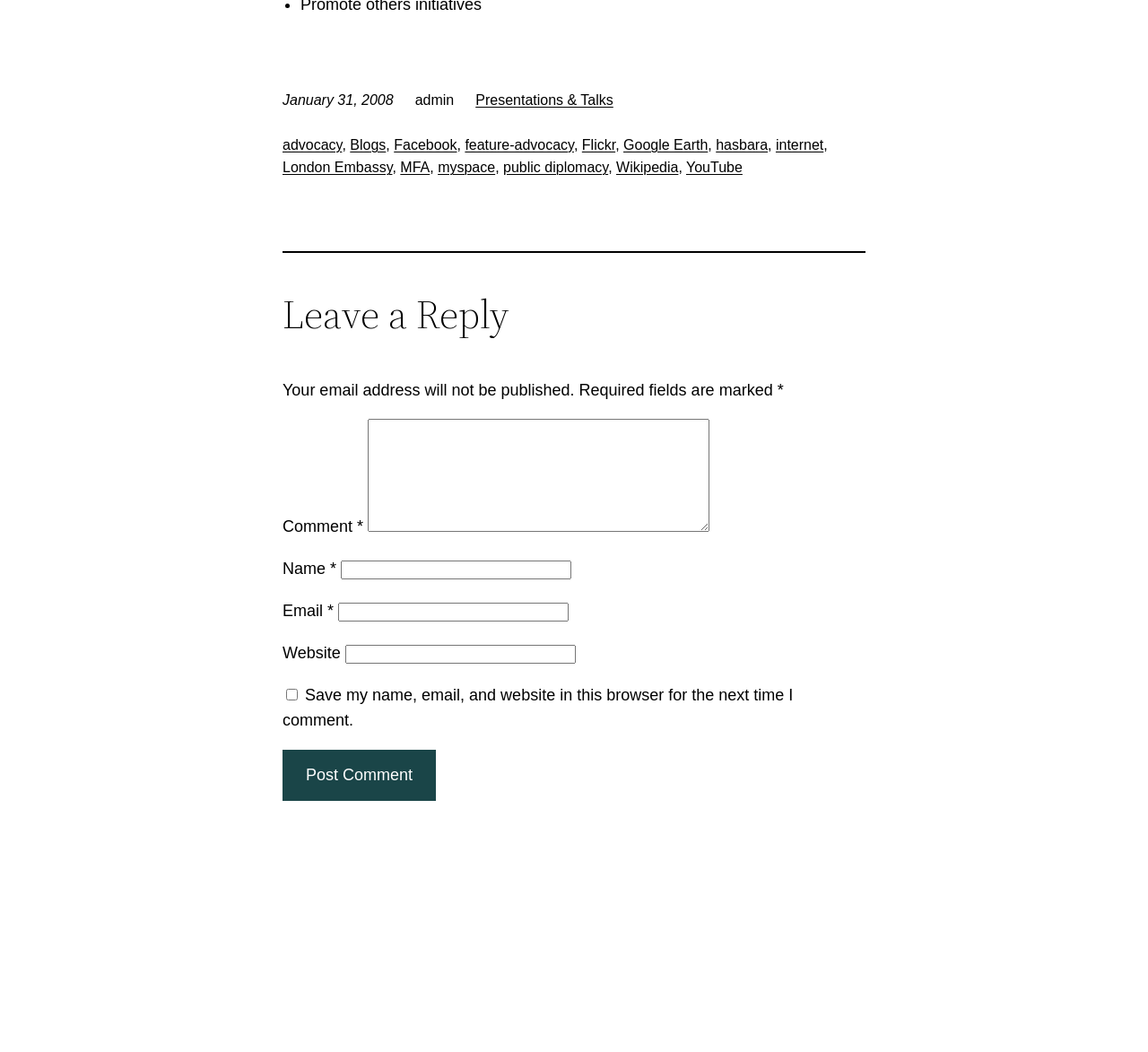Kindly determine the bounding box coordinates of the area that needs to be clicked to fulfill this instruction: "Visit 'Facebook'".

[0.343, 0.13, 0.398, 0.145]